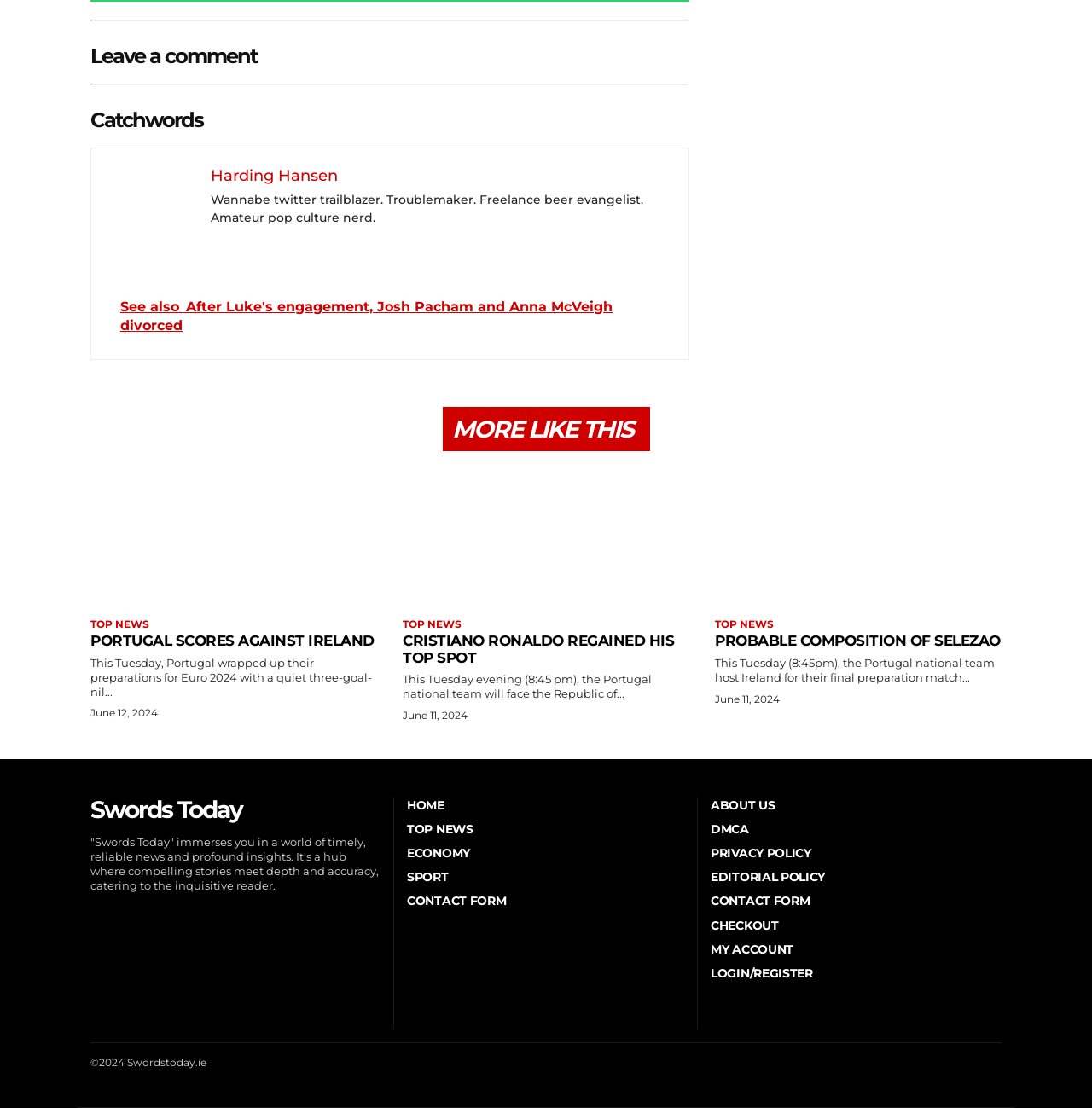Find the bounding box coordinates for the area that must be clicked to perform this action: "Check the 'TOP NEWS'".

[0.083, 0.558, 0.137, 0.569]